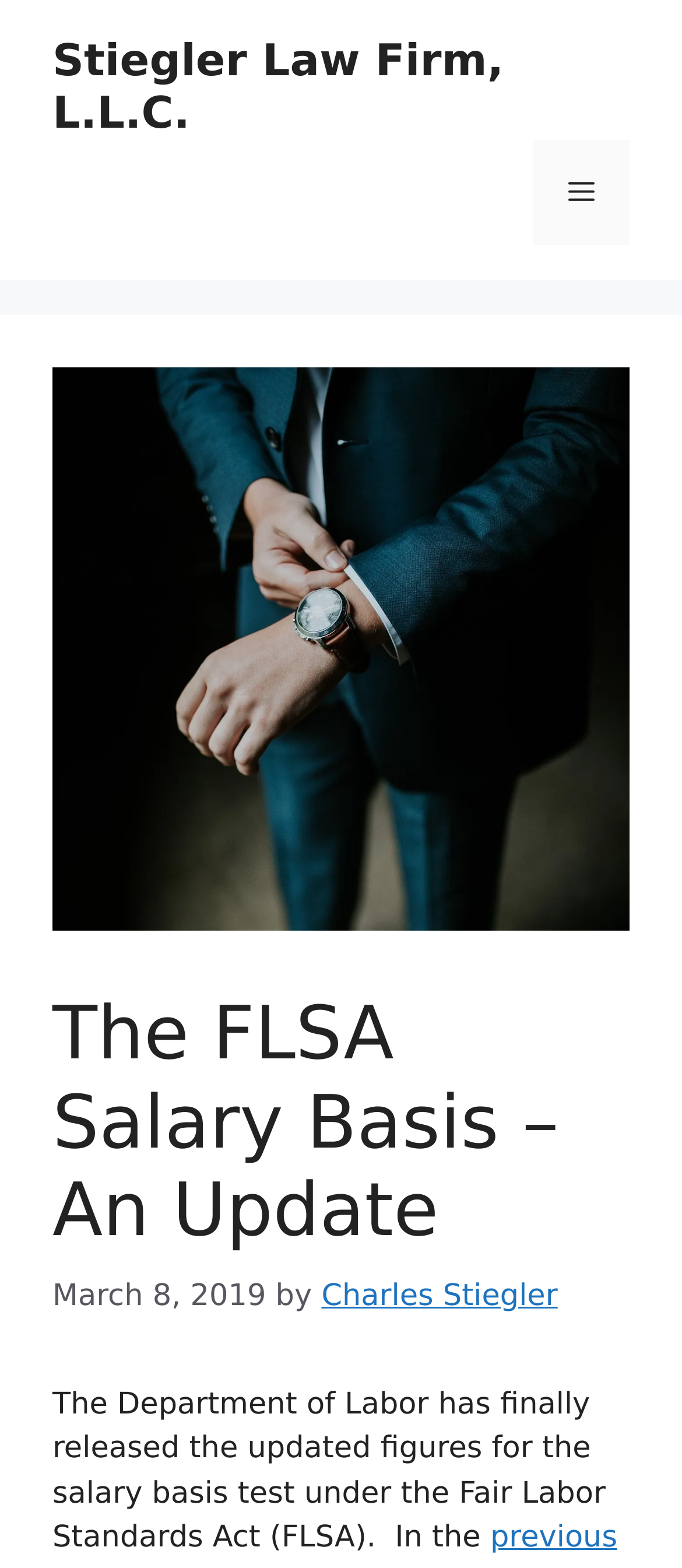Determine the bounding box for the UI element described here: "Menu".

[0.782, 0.089, 0.923, 0.156]